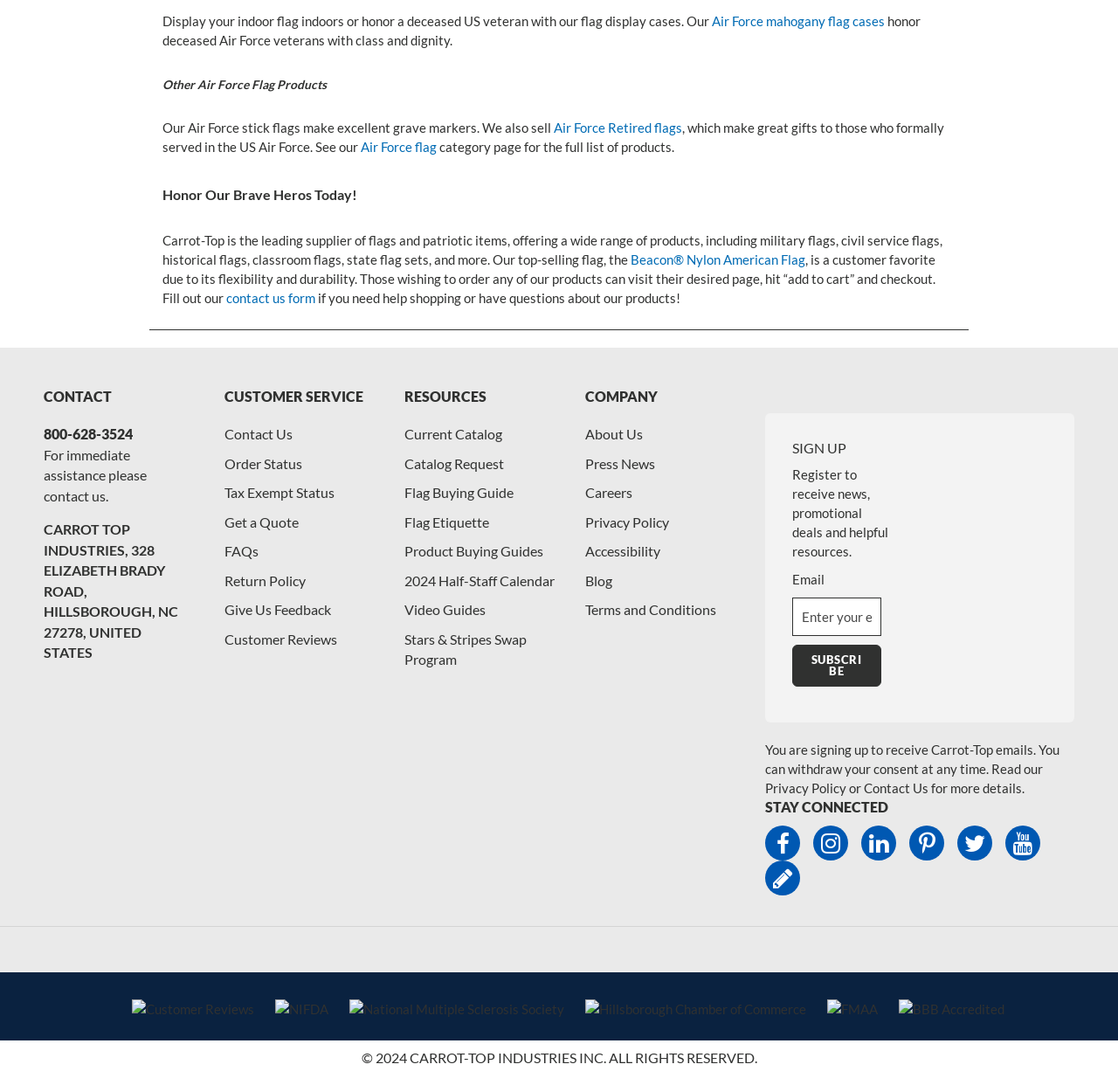Please specify the bounding box coordinates of the clickable region necessary for completing the following instruction: "Subscribe to receive news and promotional deals". The coordinates must consist of four float numbers between 0 and 1, i.e., [left, top, right, bottom].

[0.708, 0.673, 0.788, 0.712]